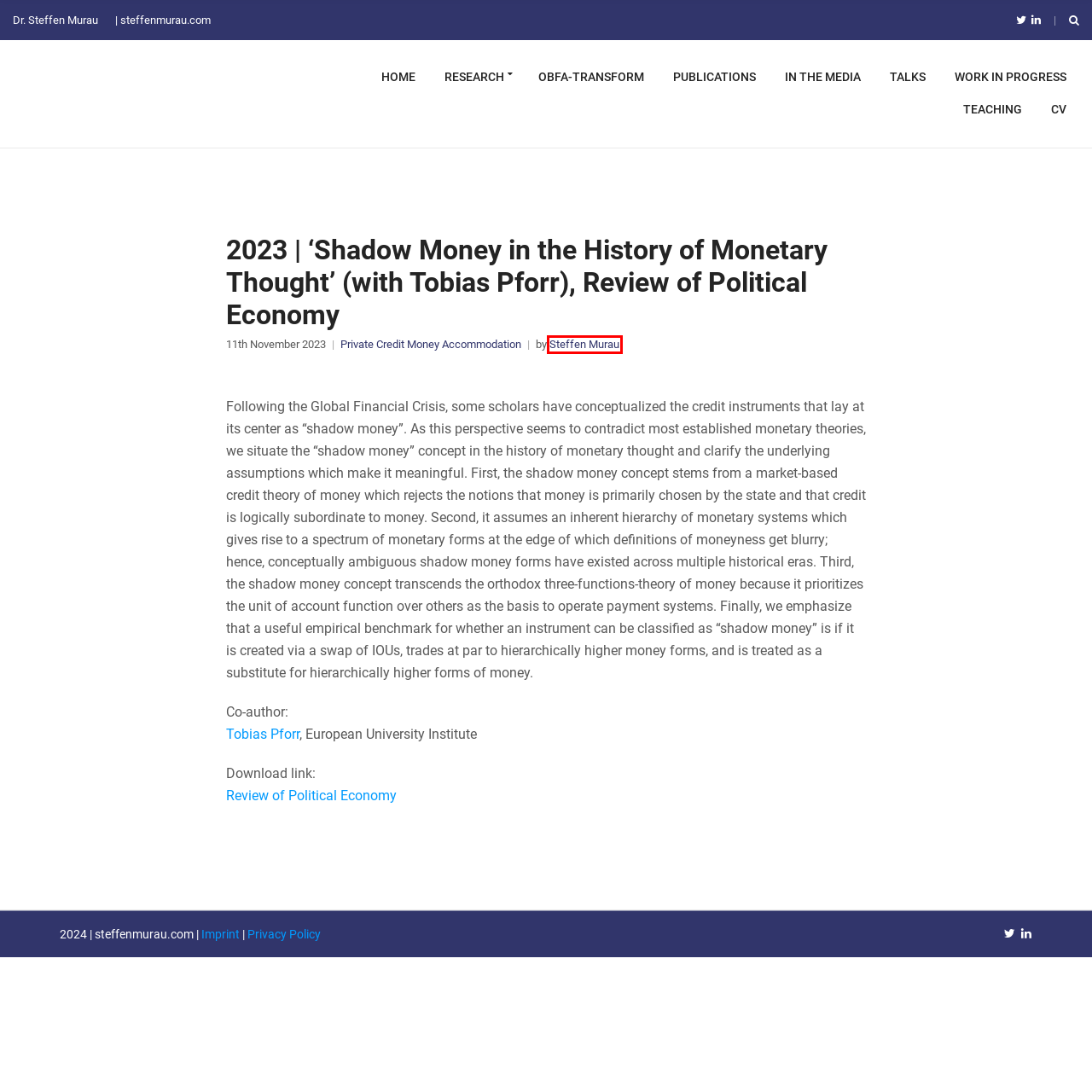Observe the screenshot of a webpage with a red bounding box highlighting an element. Choose the webpage description that accurately reflects the new page after the element within the bounding box is clicked. Here are the candidates:
A. Steffen Murau – Dr. Steffen Murau
B. Work in Progress – Dr. Steffen Murau
C. Imprint – Dr. Steffen Murau
D. Teaching – Dr. Steffen Murau
E. Publications – Dr. Steffen Murau
F. Dr. Steffen Murau – The political economy of the modern credit money system
G. In the Media – Dr. Steffen Murau
H. Privacy Policy – Dr. Steffen Murau

A